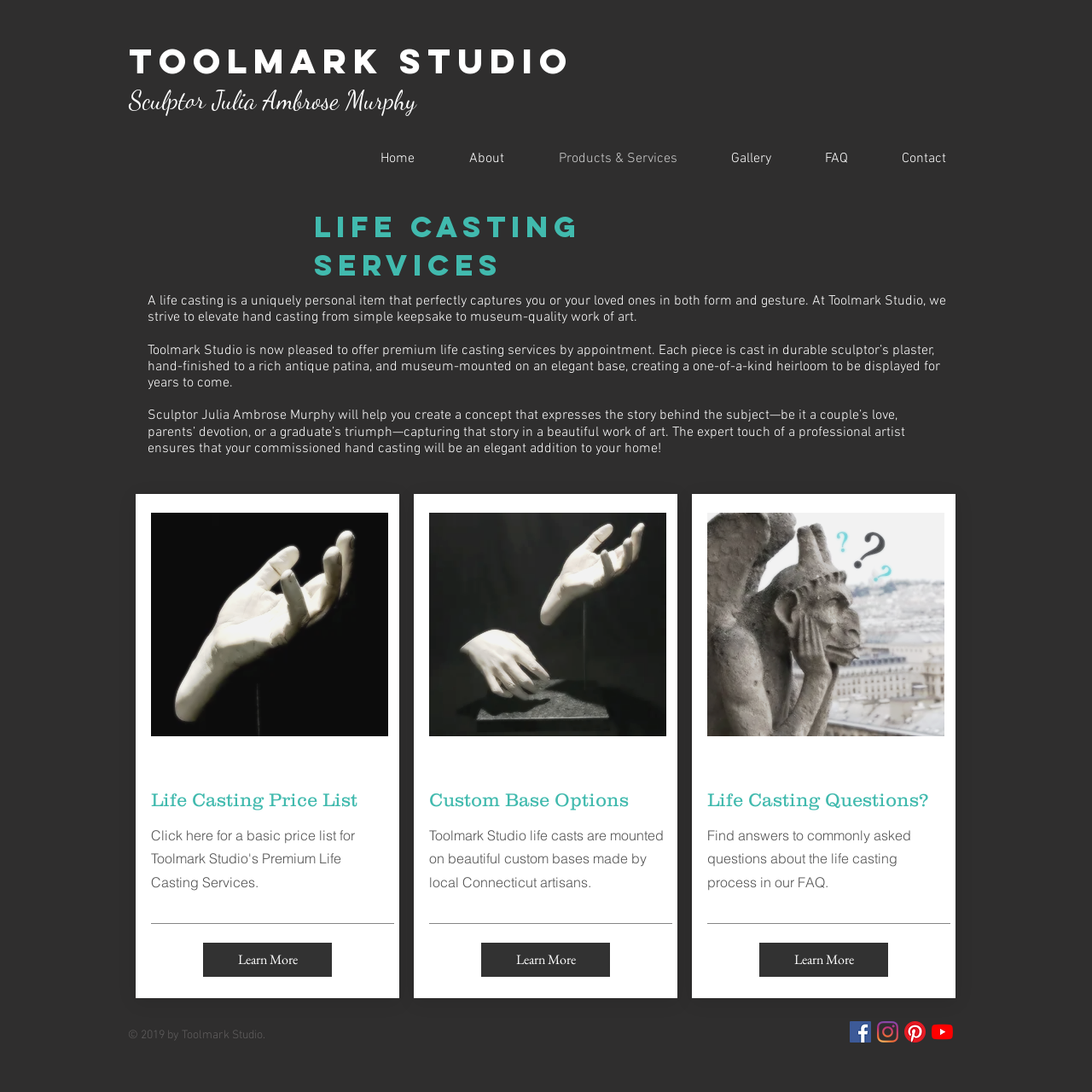What is the name of the studio?
Please look at the screenshot and answer using one word or phrase.

Toolmark Studio